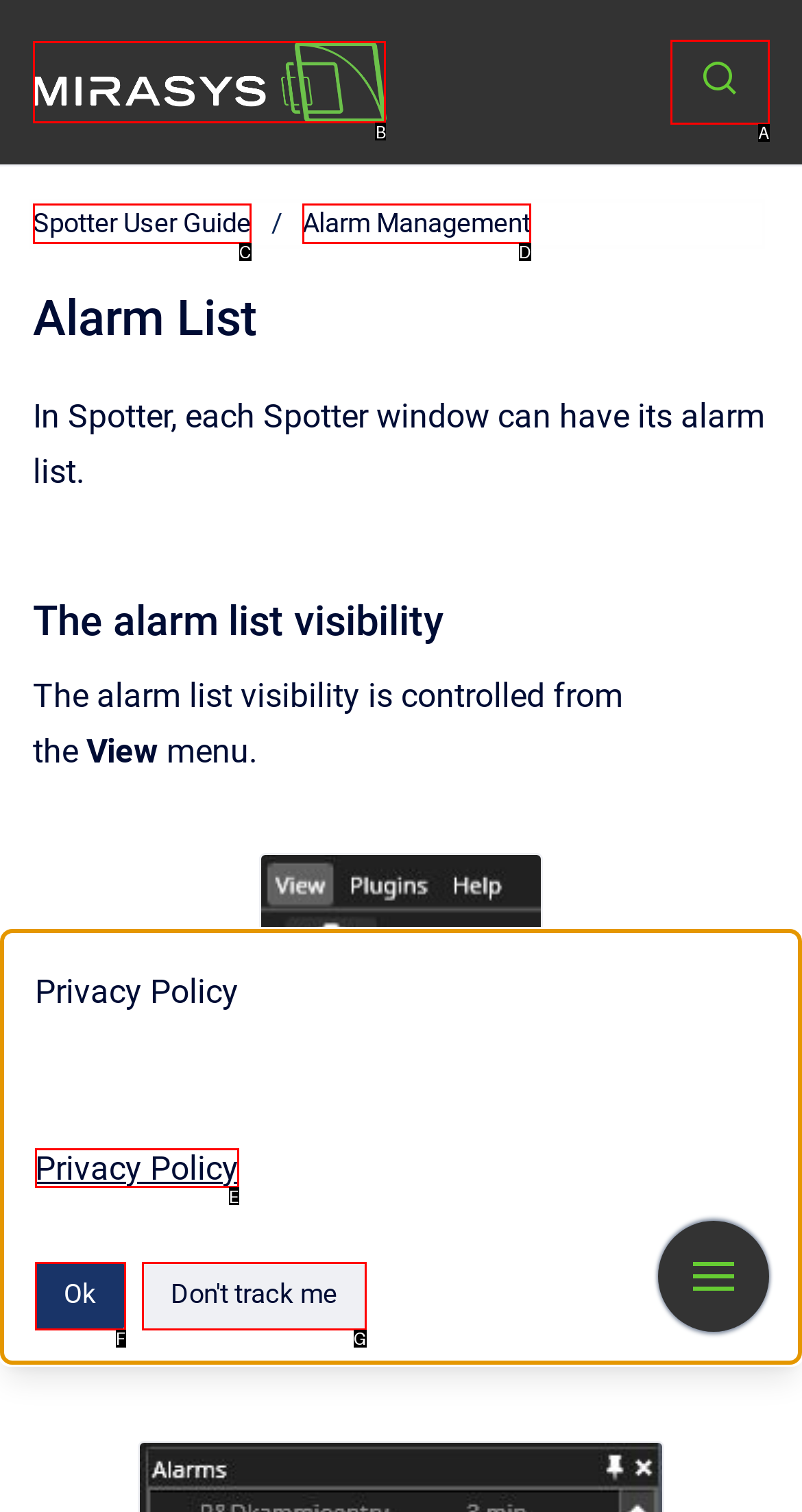Using the given description: Ok, identify the HTML element that corresponds best. Answer with the letter of the correct option from the available choices.

F